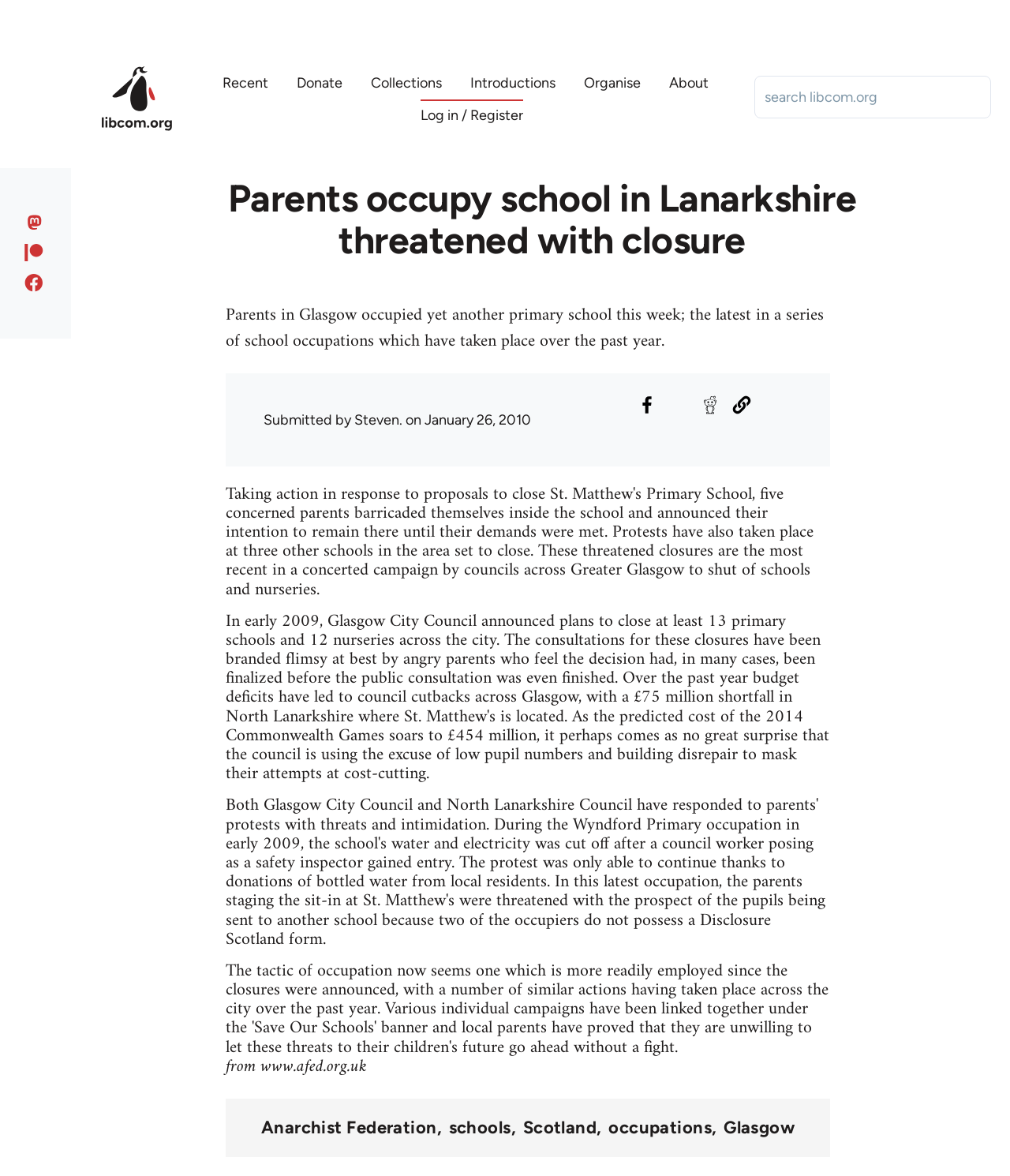Create a detailed summary of all the visual and textual information on the webpage.

The webpage appears to be an article page from the website libcom.org. At the top, there is a "Skip to main content" link, followed by a sticky header with a "Home" link and a search bar. Below the header, there is a main navigation menu with links to "Recent", "Donate", "Collections", "Introductions", "Organise", and "About".

The main content of the page is an article titled "Parents occupy school in Lanarkshire threatened with closure". The article's title is followed by a brief summary, which states that parents in Glasgow occupied another primary school, the latest in a series of school occupations over the past year.

Below the summary, there is a section with links to share the article on Facebook, Twitter, and Reddit, as well as a link to copy the article's URL to the clipboard. There is also a footer section with information about the article's submission, including the submitter's name and date.

On the right side of the page, there is a user account menu with a link to log in or register. At the bottom of the page, there are links to like the website on Facebook, support it on Patreon, and follow it on Mastodon.

There are several images on the page, including icons for the social media links and a logo for the website. The overall layout of the page is organized, with clear headings and concise text.